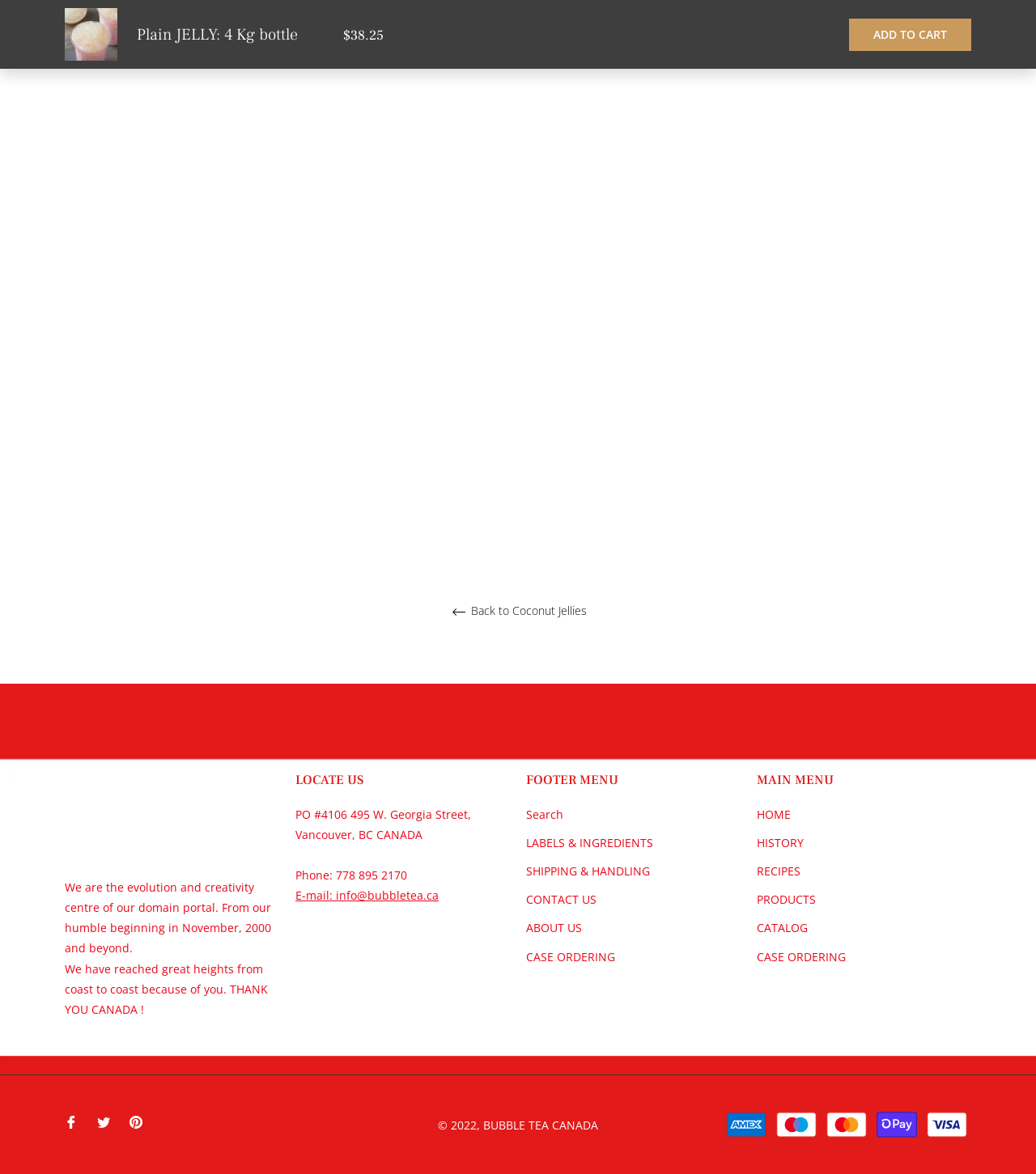Find the bounding box coordinates of the area that needs to be clicked in order to achieve the following instruction: "Locate 'Plain JELLY: 4 Kg bottle'". The coordinates should be specified as four float numbers between 0 and 1, i.e., [left, top, right, bottom].

[0.113, 0.021, 0.306, 0.038]